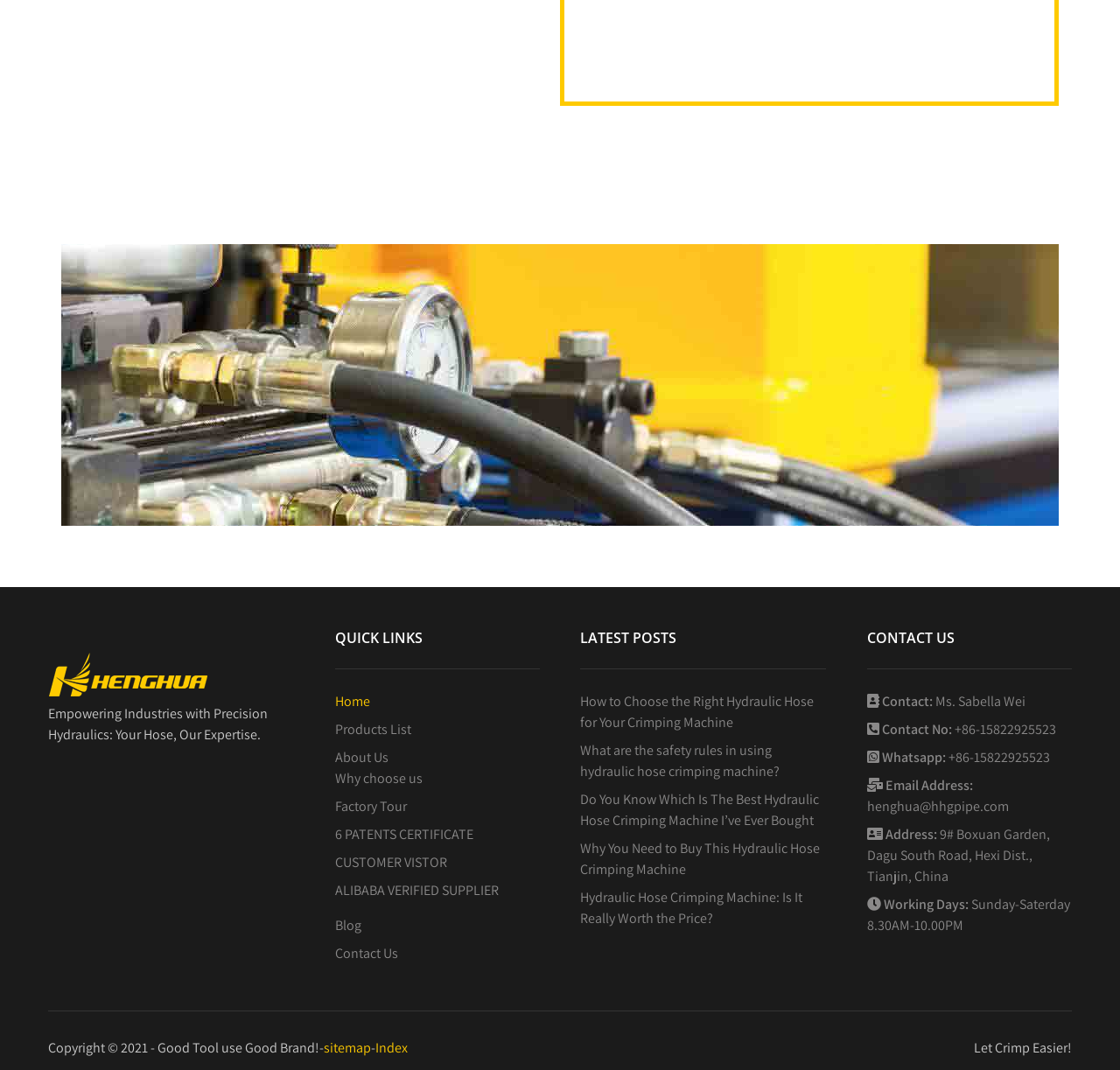Provide the bounding box coordinates of the UI element that matches the description: "Factory Tour".

[0.299, 0.745, 0.363, 0.762]